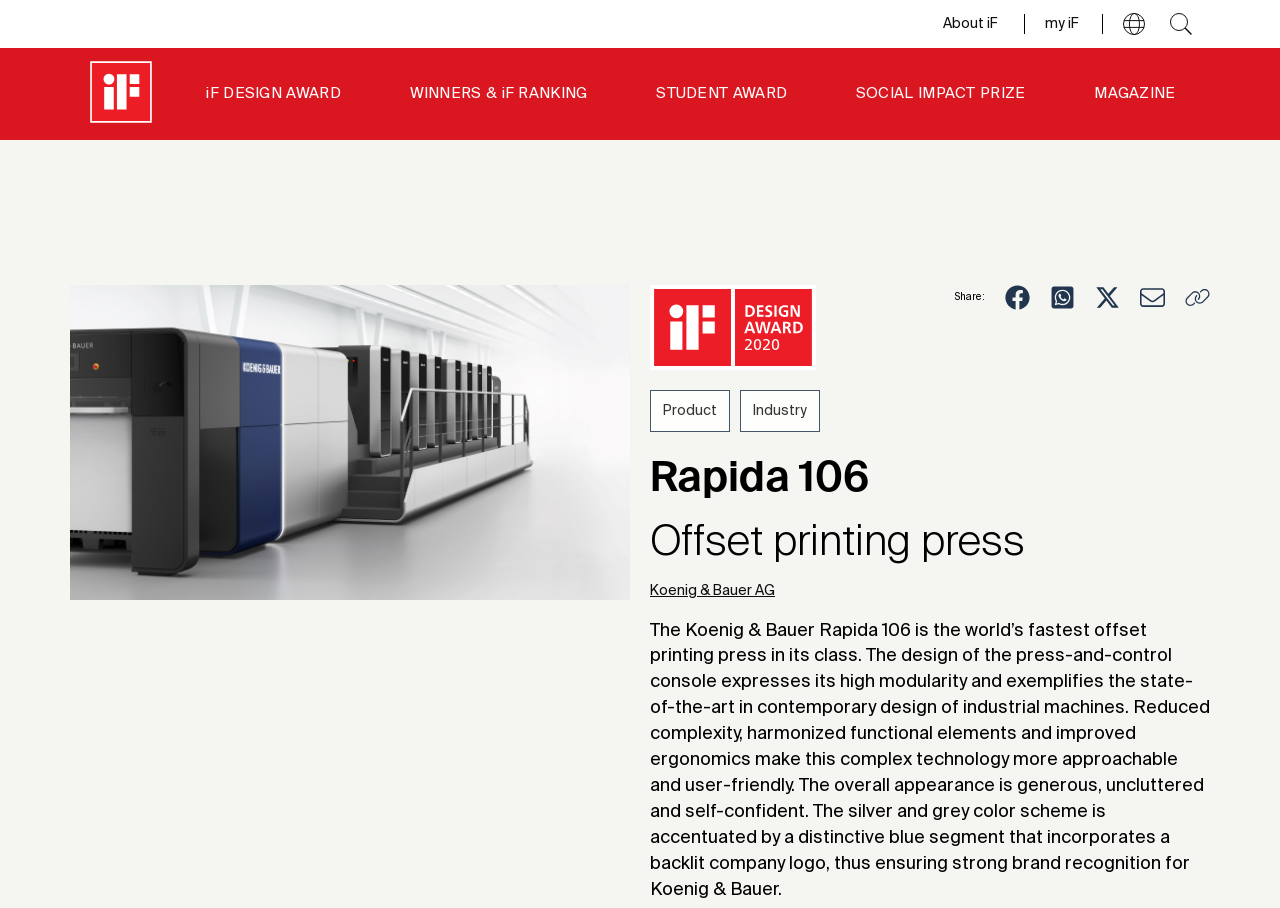Identify the bounding box coordinates for the UI element described as: "Koenig & Bauer AG".

[0.508, 0.639, 0.605, 0.658]